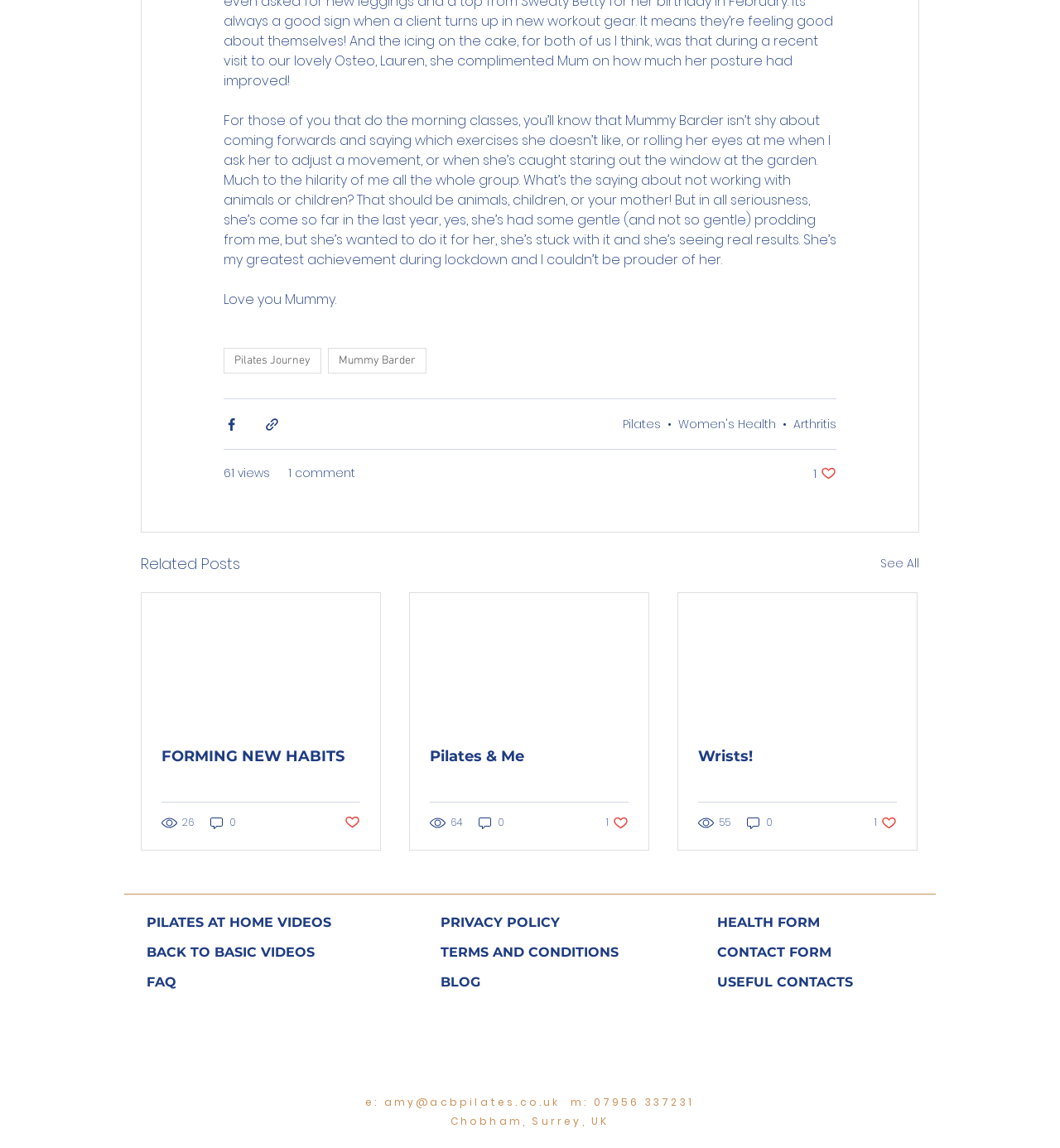Can you show the bounding box coordinates of the region to click on to complete the task described in the instruction: "Contact through 'amy@acbpilates.co.uk'"?

[0.362, 0.954, 0.529, 0.966]